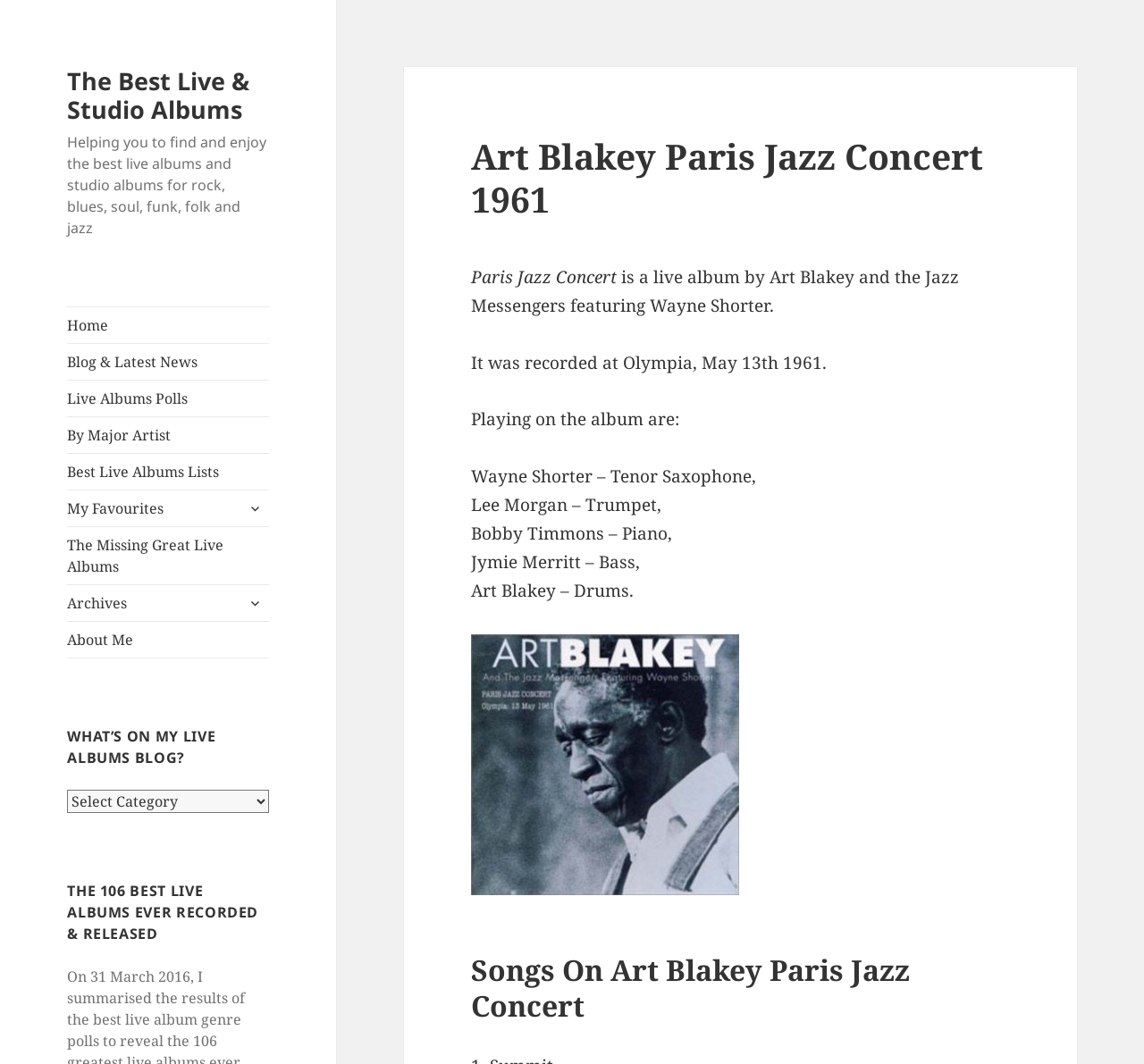Please specify the bounding box coordinates of the clickable region necessary for completing the following instruction: "Click on 'Art Blakey Paris Jazz Concert'". The coordinates must consist of four float numbers between 0 and 1, i.e., [left, top, right, bottom].

[0.412, 0.596, 0.882, 0.842]